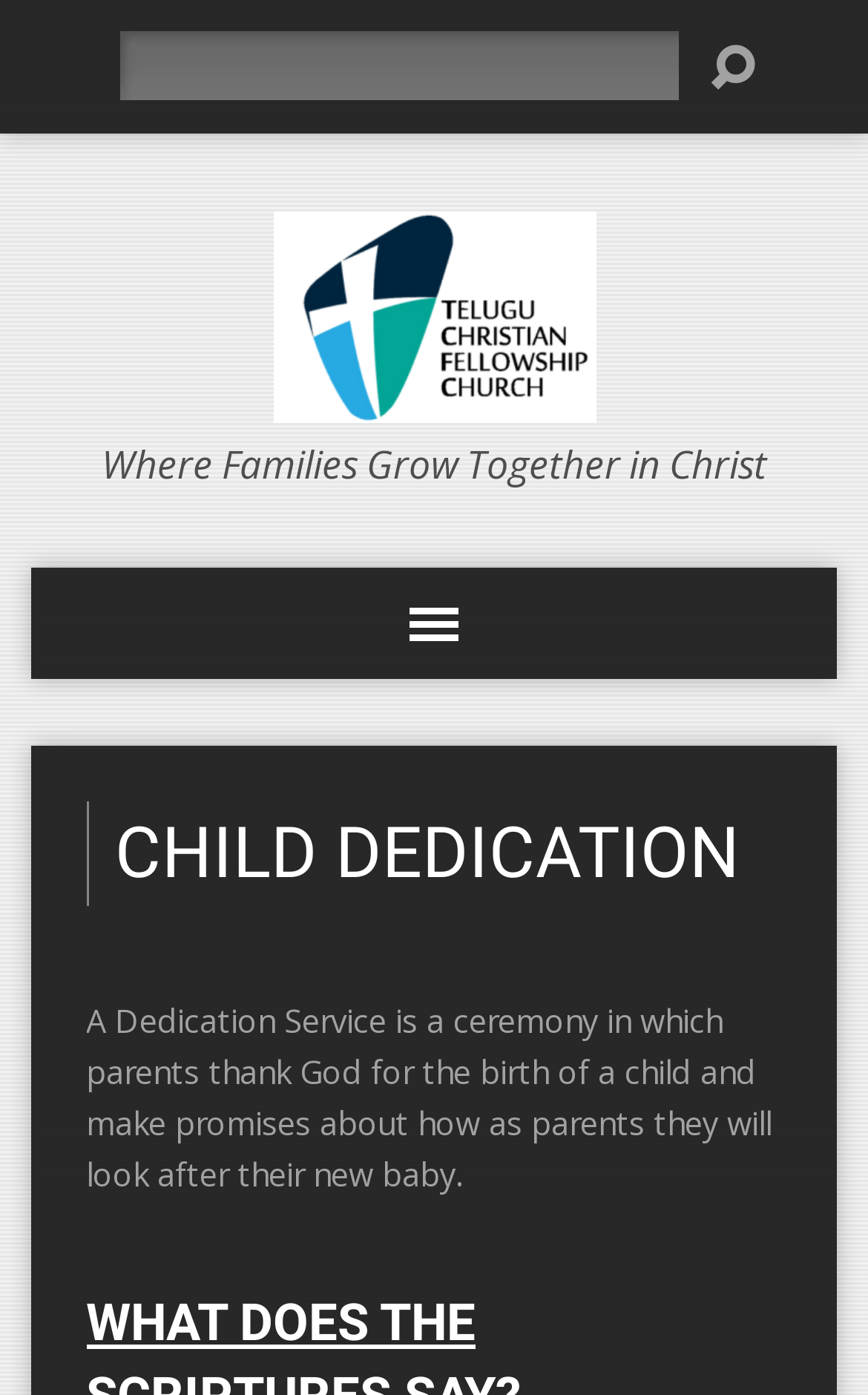Generate a comprehensive description of the webpage content.

The webpage is about Child Dedication at TCFCVA. At the top left, there is a search bar with a "Search" label and a textbox where users can input their queries. To the right of the search bar, there is a small icon represented by "\ue643". 

Below the search bar, there is a layout table that spans most of the webpage. Within this table, there is a link to "TCFCVA" accompanied by an image of the same name, positioned at the top left of the table. Next to the link, there is a static text that reads "Where Families Grow Together in Christ".

Below the "TCFCVA" link, there is an empty link, followed by a heading that reads "CHILD DEDICATION" in a larger font size. Underneath the heading, there is a paragraph of text that explains what a Dedication Service is, specifically that it is a ceremony where parents thank God for the birth of a child and make promises about how they will care for their new baby.